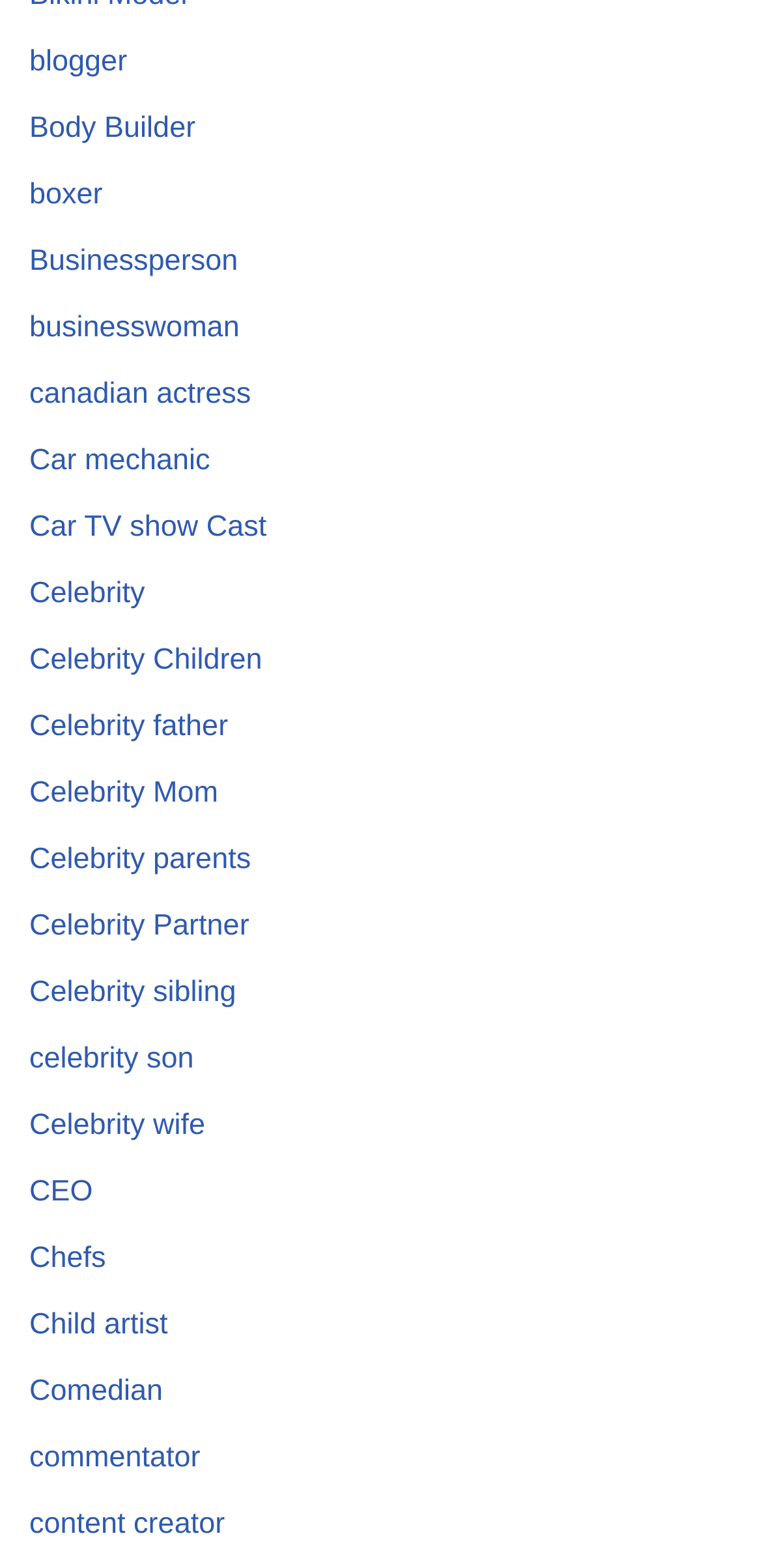How many celebrity-related occupations are listed?
Based on the visual content, answer with a single word or a brief phrase.

7